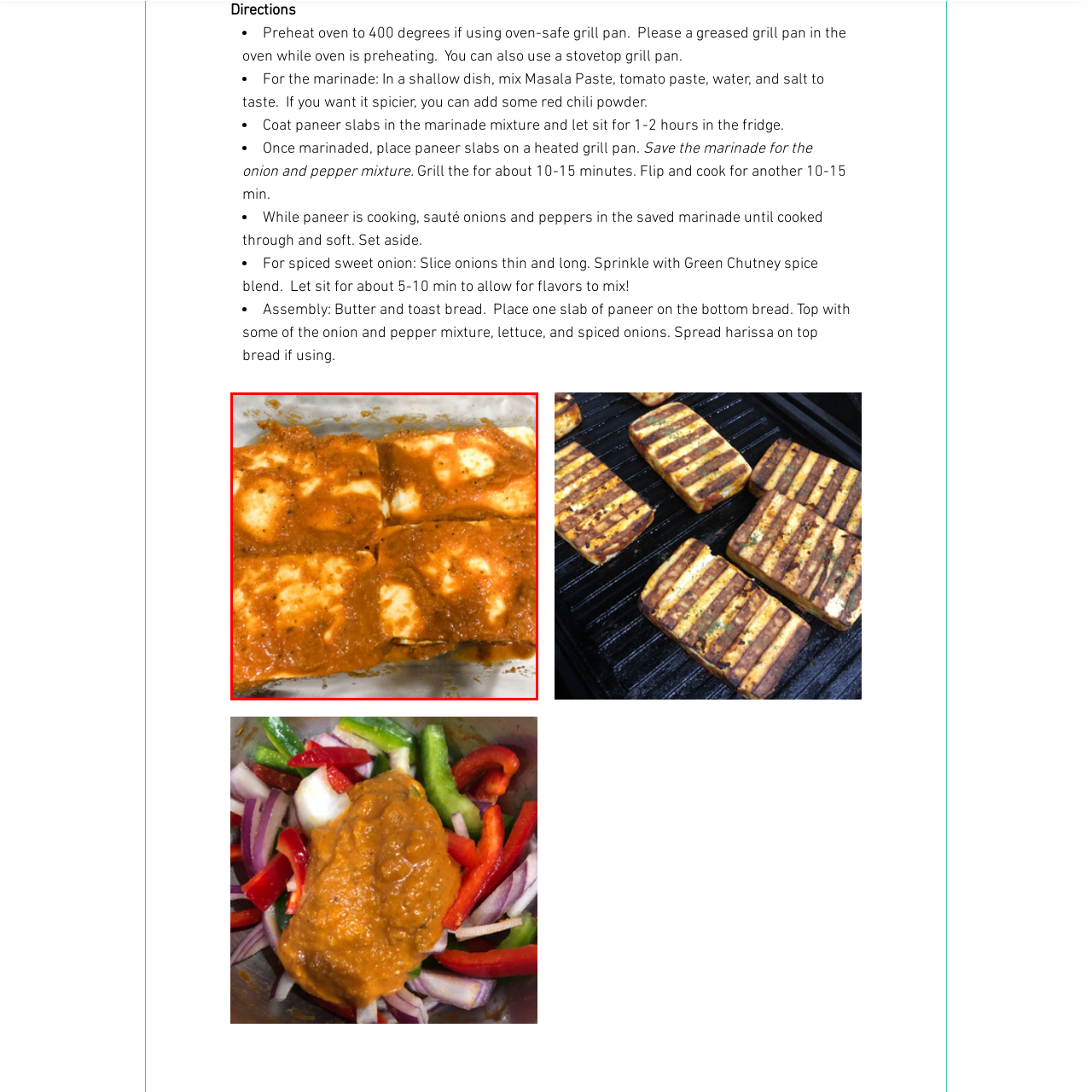Look closely at the image highlighted by the red bounding box and supply a detailed explanation in response to the following question: What is the likely purpose of the marinade?

The caption suggests that the marinade is a crucial step before grilling, implying that its purpose is to infuse the paneer with robust flavors.